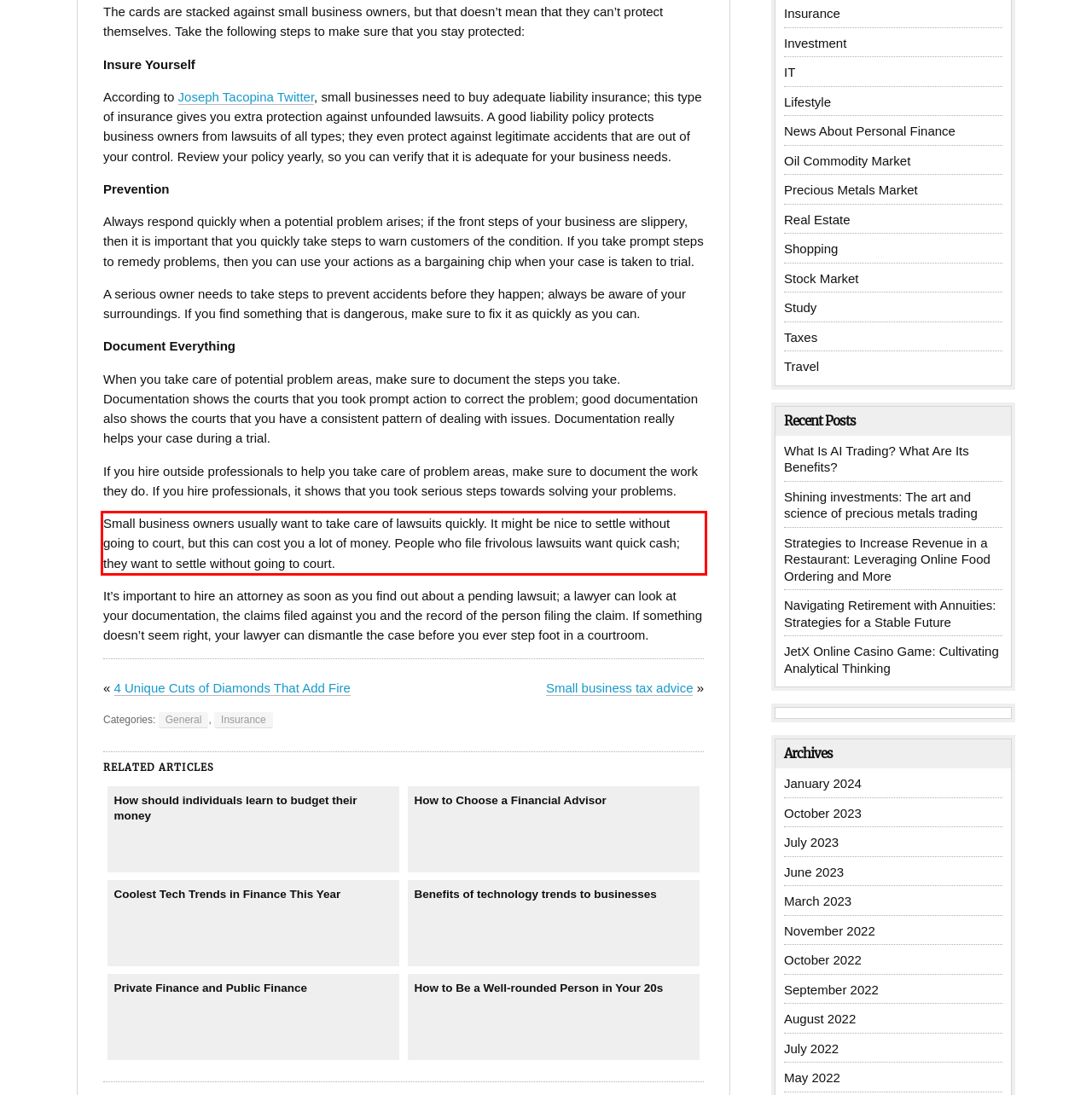You are given a screenshot with a red rectangle. Identify and extract the text within this red bounding box using OCR.

Small business owners usually want to take care of lawsuits quickly. It might be nice to settle without going to court, but this can cost you a lot of money. People who file frivolous lawsuits want quick cash; they want to settle without going to court.